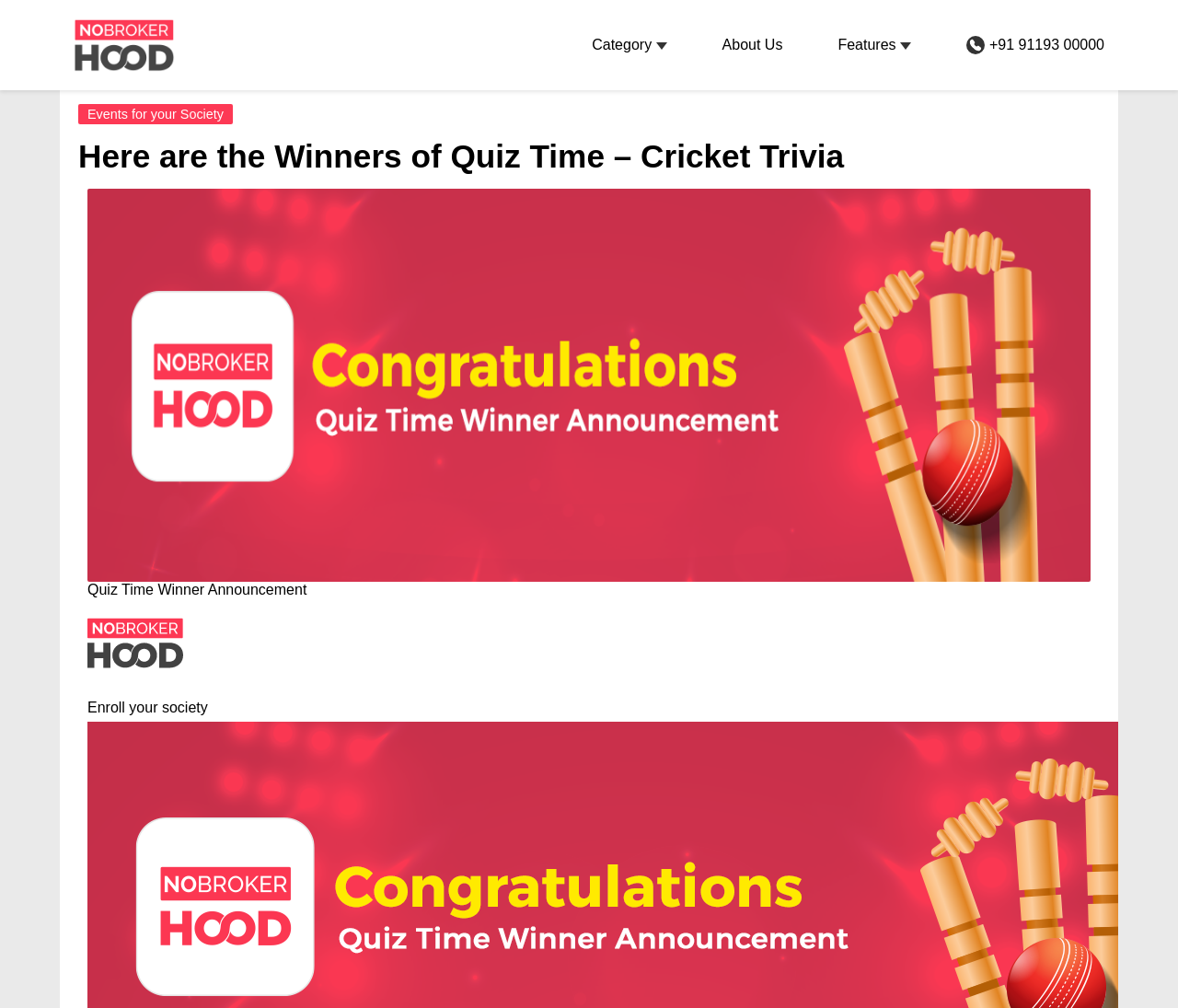From the webpage screenshot, identify the region described by About Us. Provide the bounding box coordinates as (top-left x, top-left y, bottom-right x, bottom-right y), with each value being a floating point number between 0 and 1.

[0.597, 0.026, 0.68, 0.064]